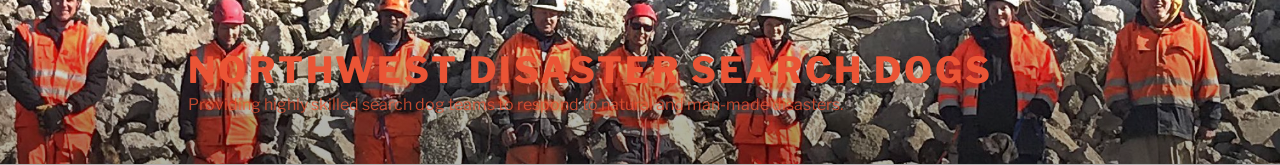Refer to the image and provide a thorough answer to this question:
What color is the safety gear worn by the individuals in the image?

The individuals in the image are clad in bright orange safety gear, which stands out against the rocky backdrop, symbolizing their readiness and dedication in high-stakes environments.